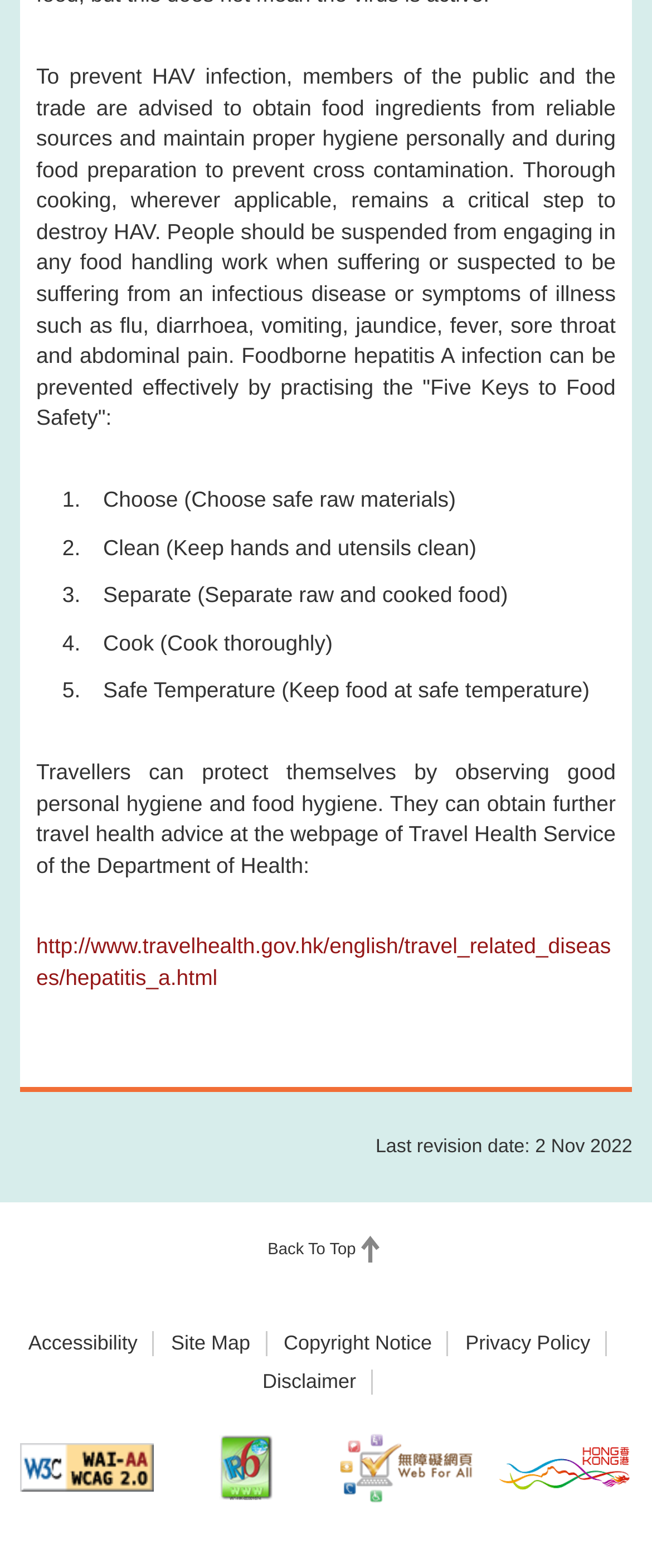Pinpoint the bounding box coordinates of the area that must be clicked to complete this instruction: "Check copyright notice".

[0.435, 0.848, 0.662, 0.863]